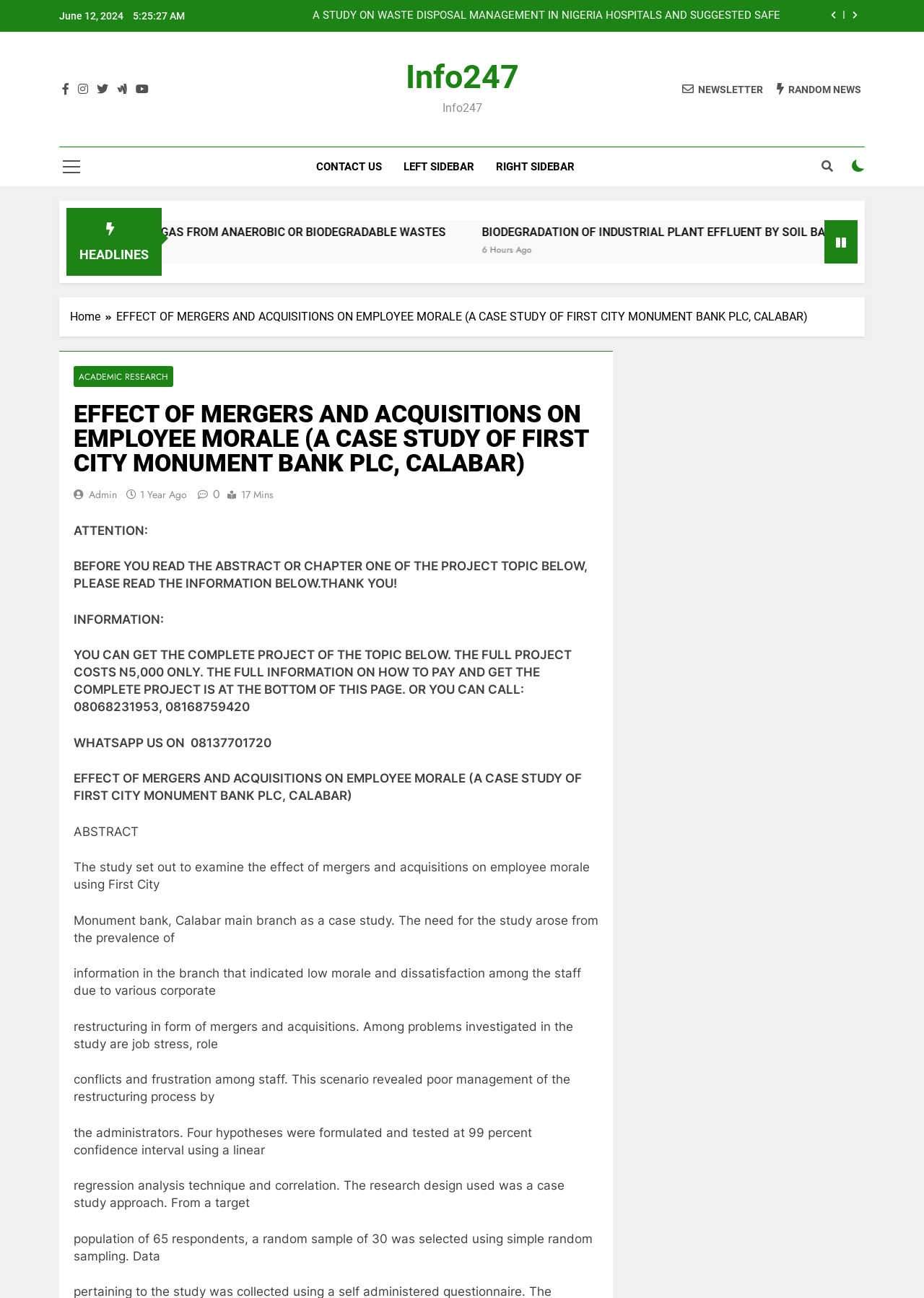Answer the question in a single word or phrase:
What is the purpose of the study?

To examine the effect of mergers and acquisitions on employee morale